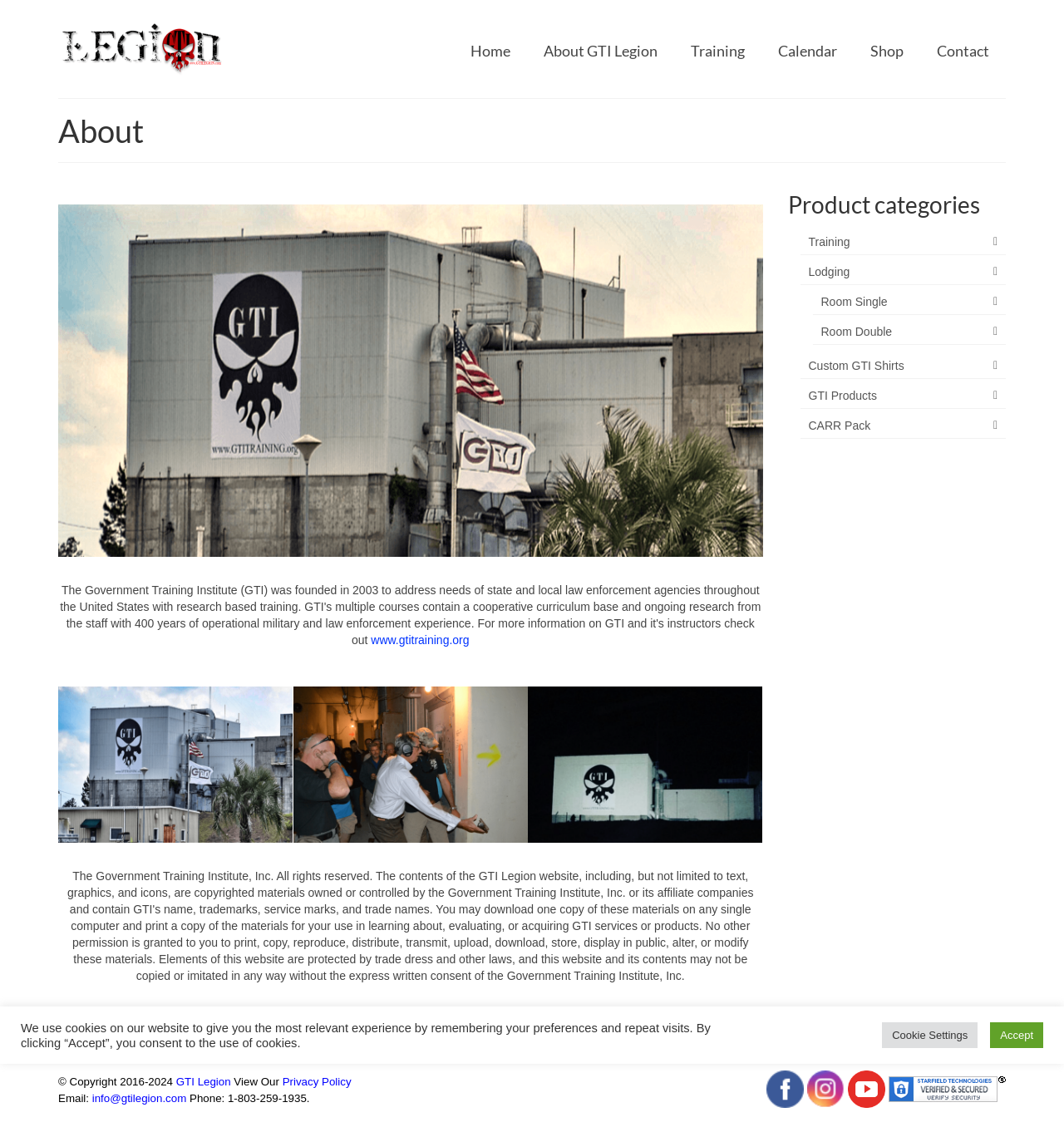Determine the bounding box coordinates of the element that should be clicked to execute the following command: "Click the Shop link".

[0.802, 0.029, 0.865, 0.06]